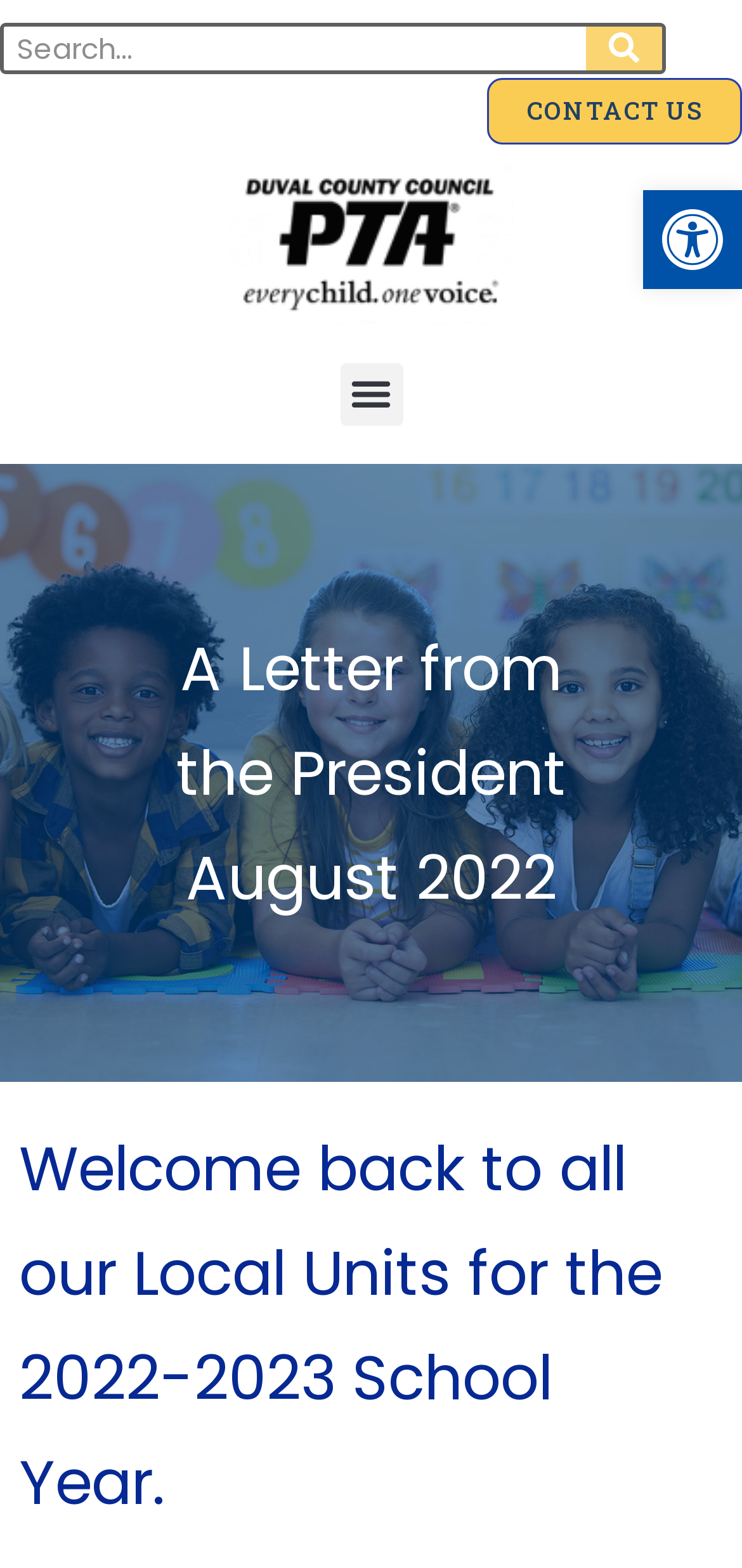Please study the image and answer the question comprehensively:
What is the function of the search box?

The search box is a text input field with a search button next to it, allowing users to search for content on the website.